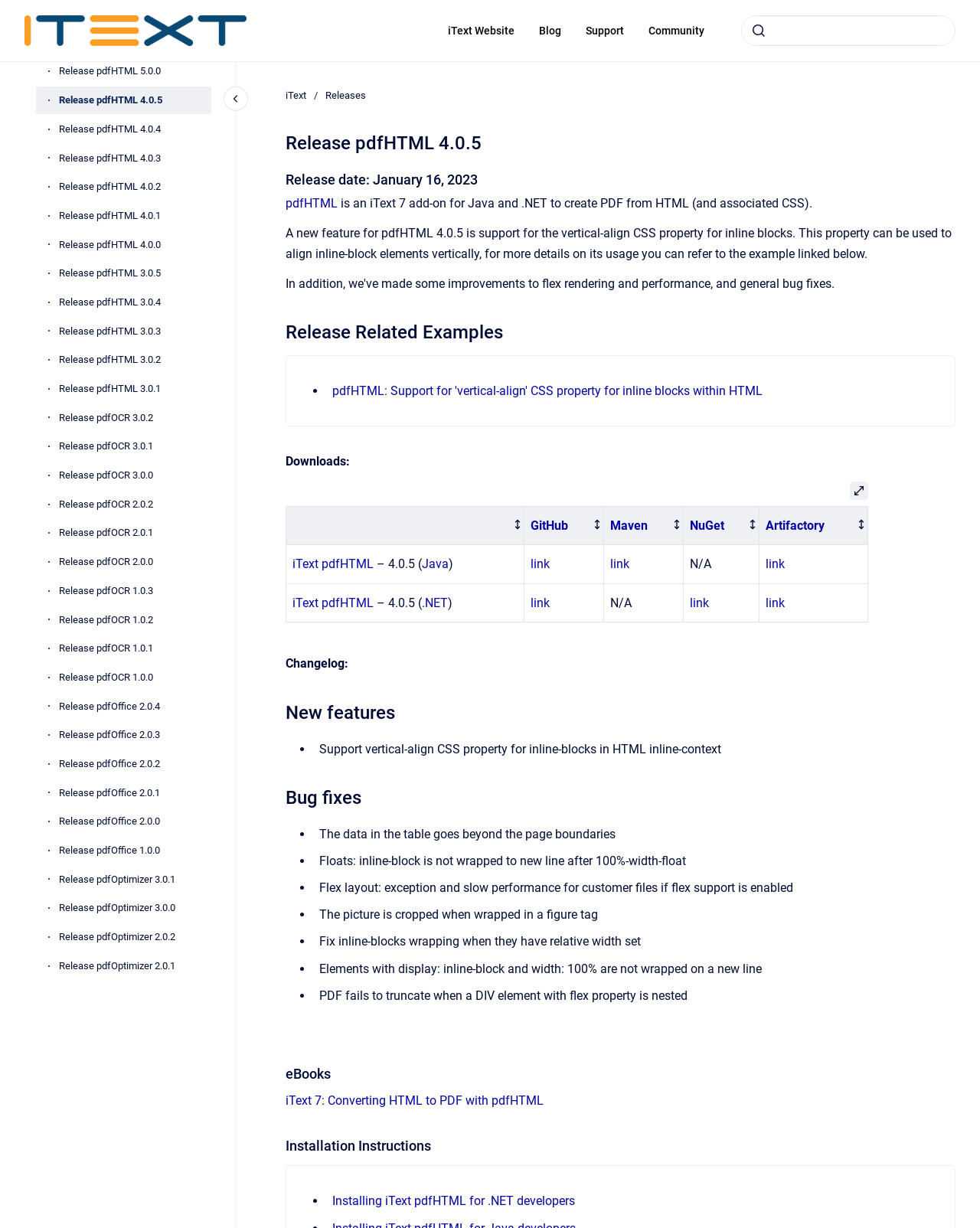Locate the bounding box coordinates of the clickable region necessary to complete the following instruction: "View pdfHTML release notes". Provide the coordinates in the format of four float numbers between 0 and 1, i.e., [left, top, right, bottom].

[0.291, 0.159, 0.345, 0.171]